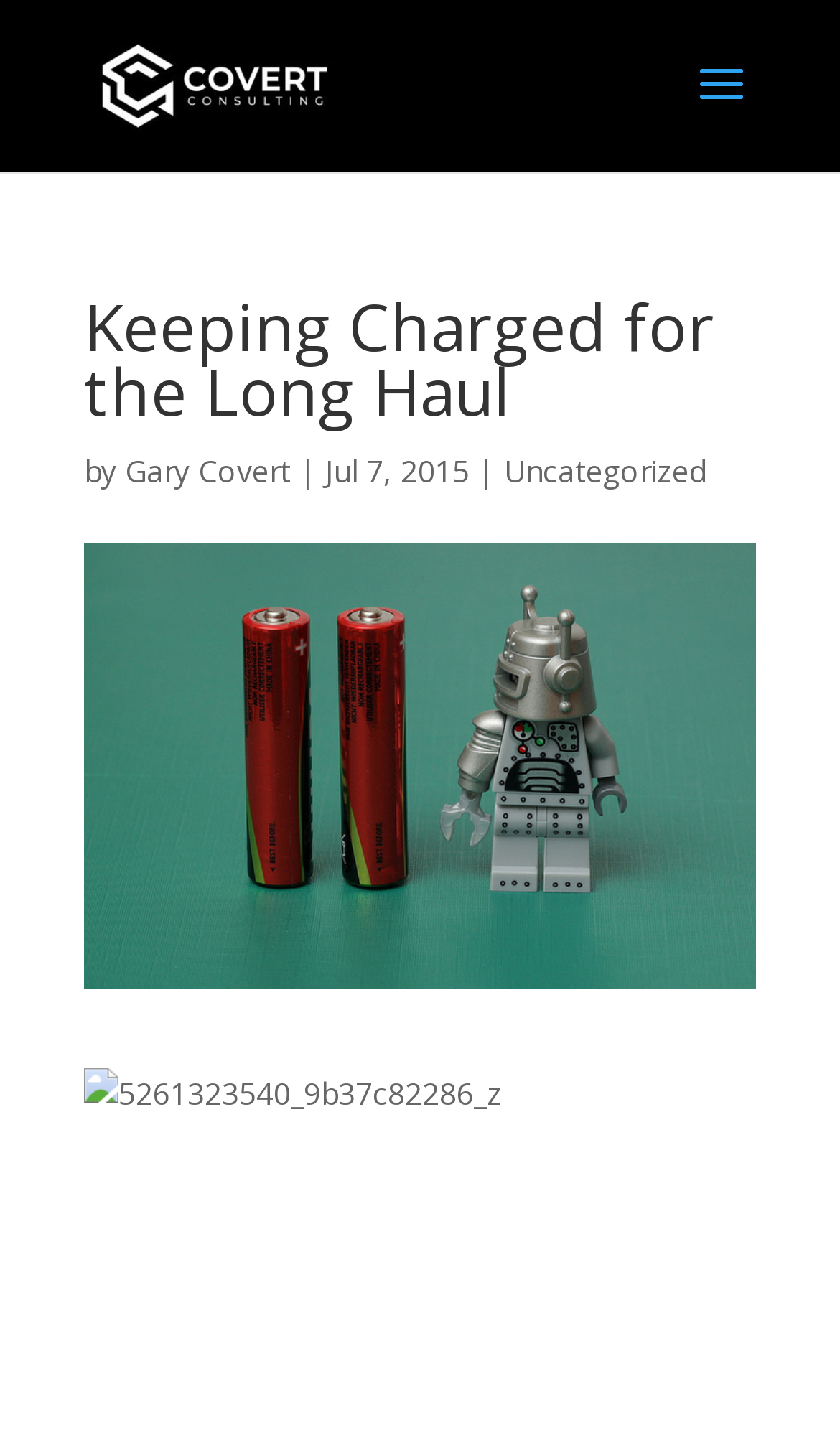Please respond in a single word or phrase: 
When was the article published?

Jul 7, 2015